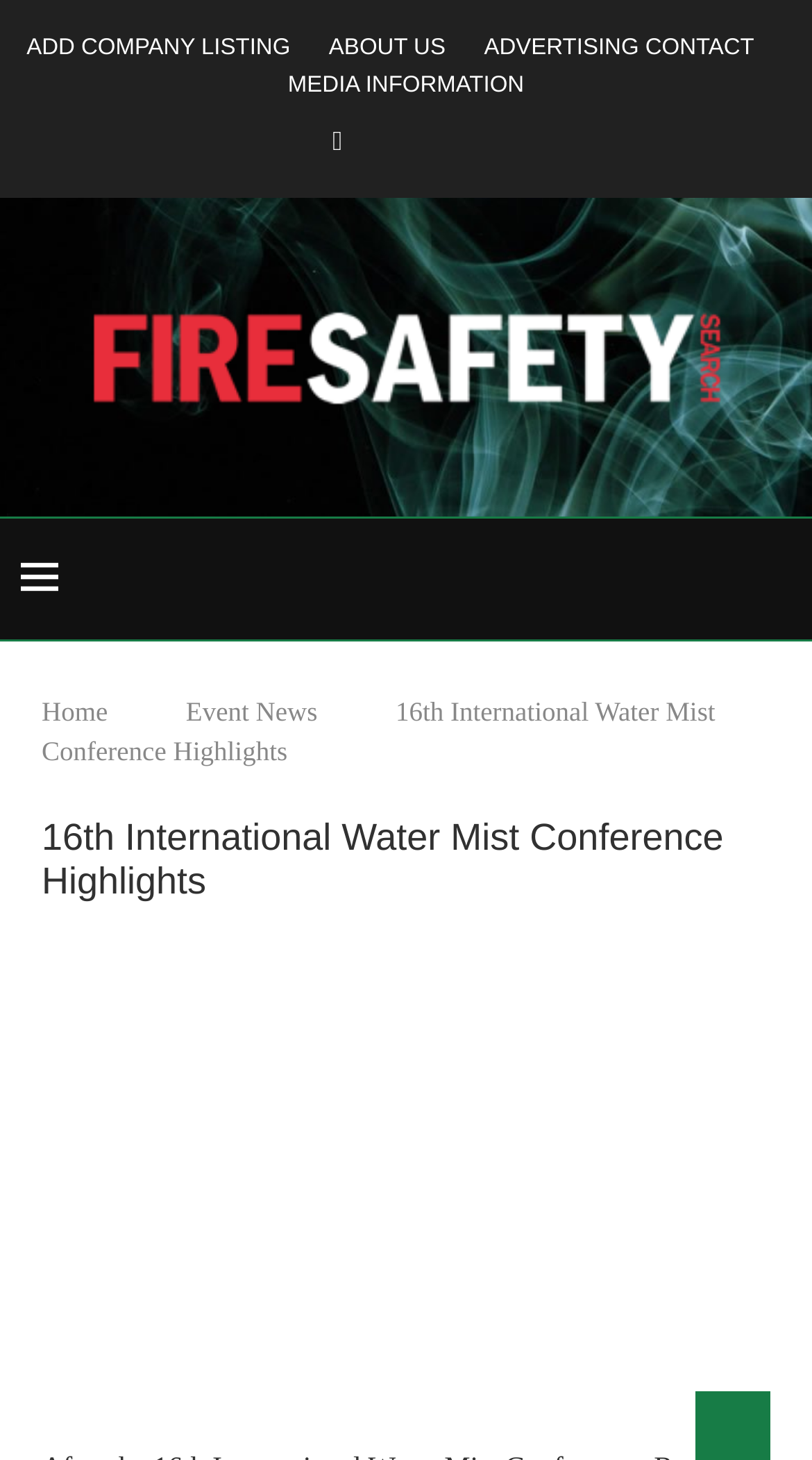Refer to the screenshot and answer the following question in detail:
How many navigation links are available in the top menu?

I examined the top menu and found four navigation links: 'ADD COMPANY LISTING', 'ABOUT US', 'ADVERTISING CONTACT', and 'MEDIA INFORMATION'.